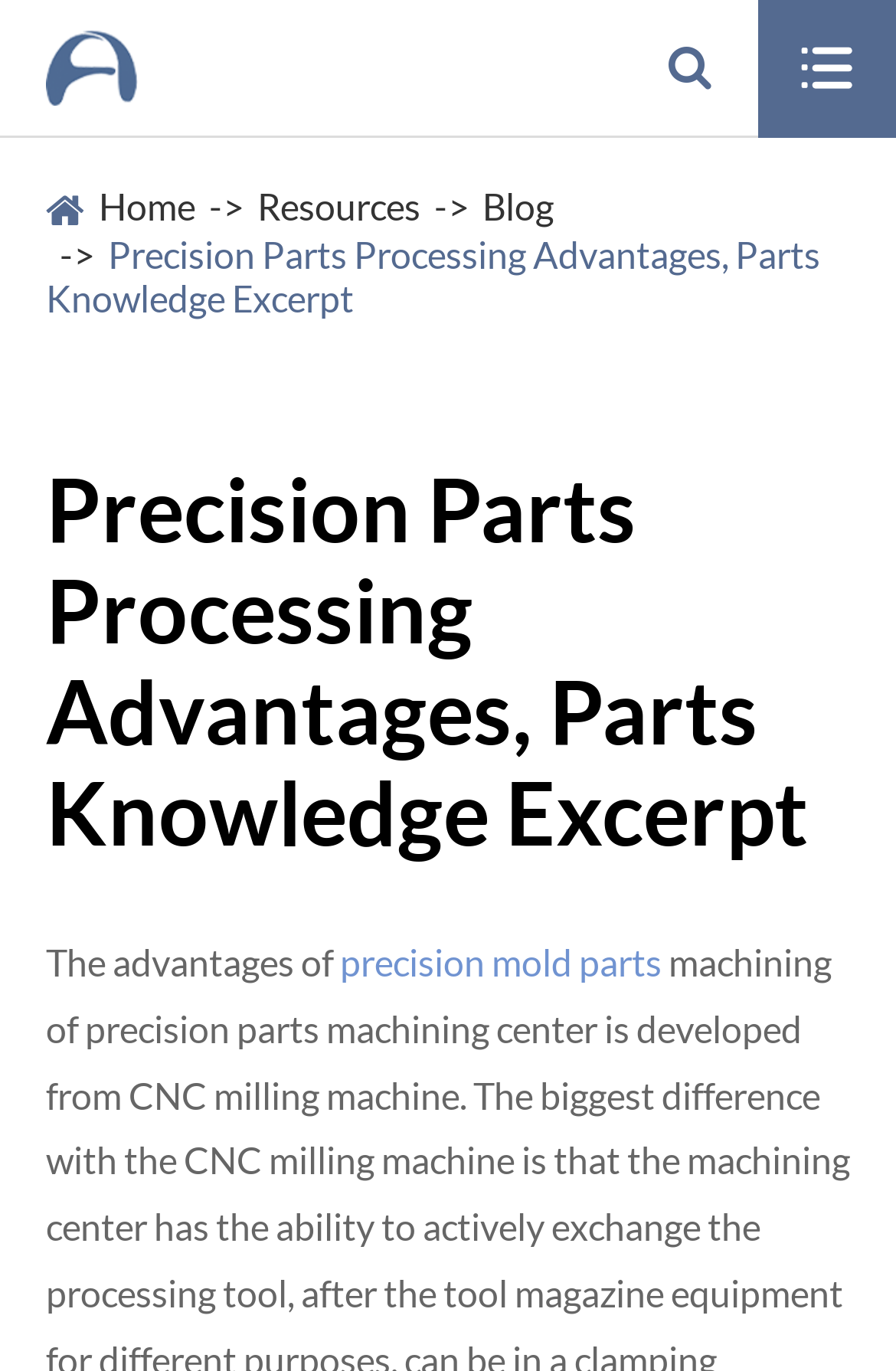What is the purpose of the webpage?
Utilize the image to construct a detailed and well-explained answer.

The heading 'Precision Parts Processing Advantages, Parts Knowledge Excerpt' and the static text 'The advantages of' suggest that the webpage is focused on discussing the advantages of precision parts processing. This is further supported by the link 'precision mold parts' which is related to the topic.